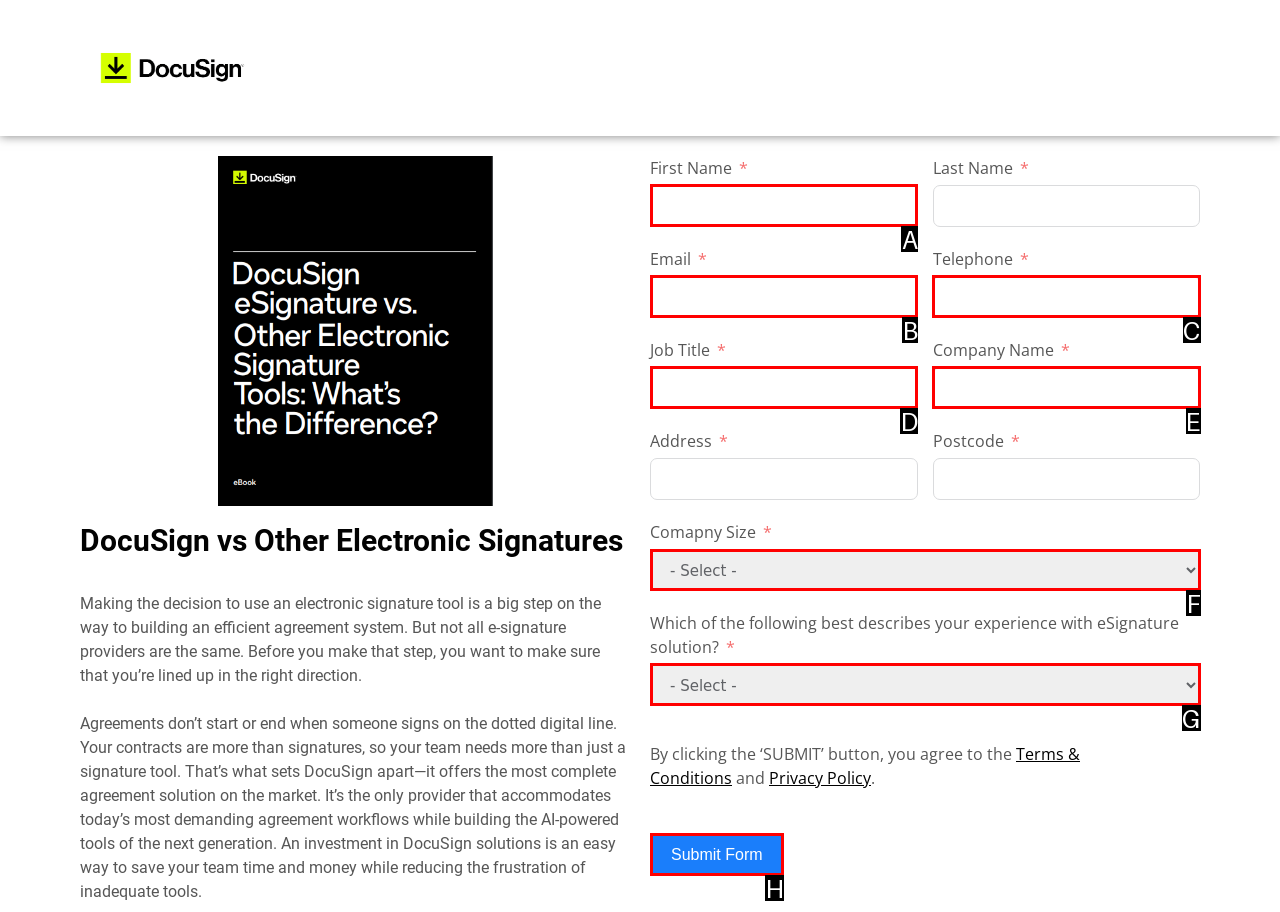Point out the correct UI element to click to carry out this instruction: Select company size
Answer with the letter of the chosen option from the provided choices directly.

F